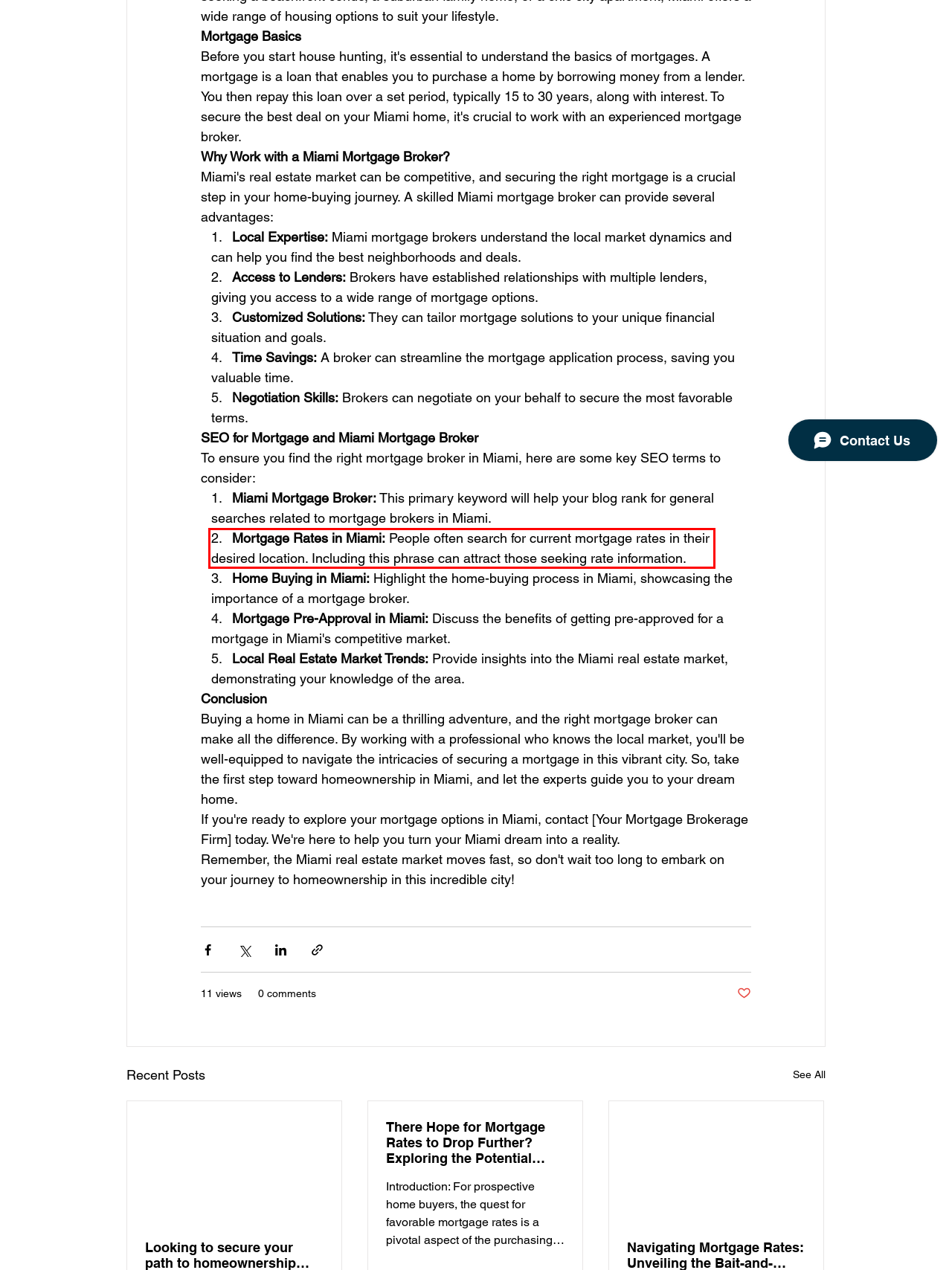Identify and transcribe the text content enclosed by the red bounding box in the given screenshot.

Mortgage Rates in Miami: People often search for current mortgage rates in their desired location. Including this phrase can attract those seeking rate information.